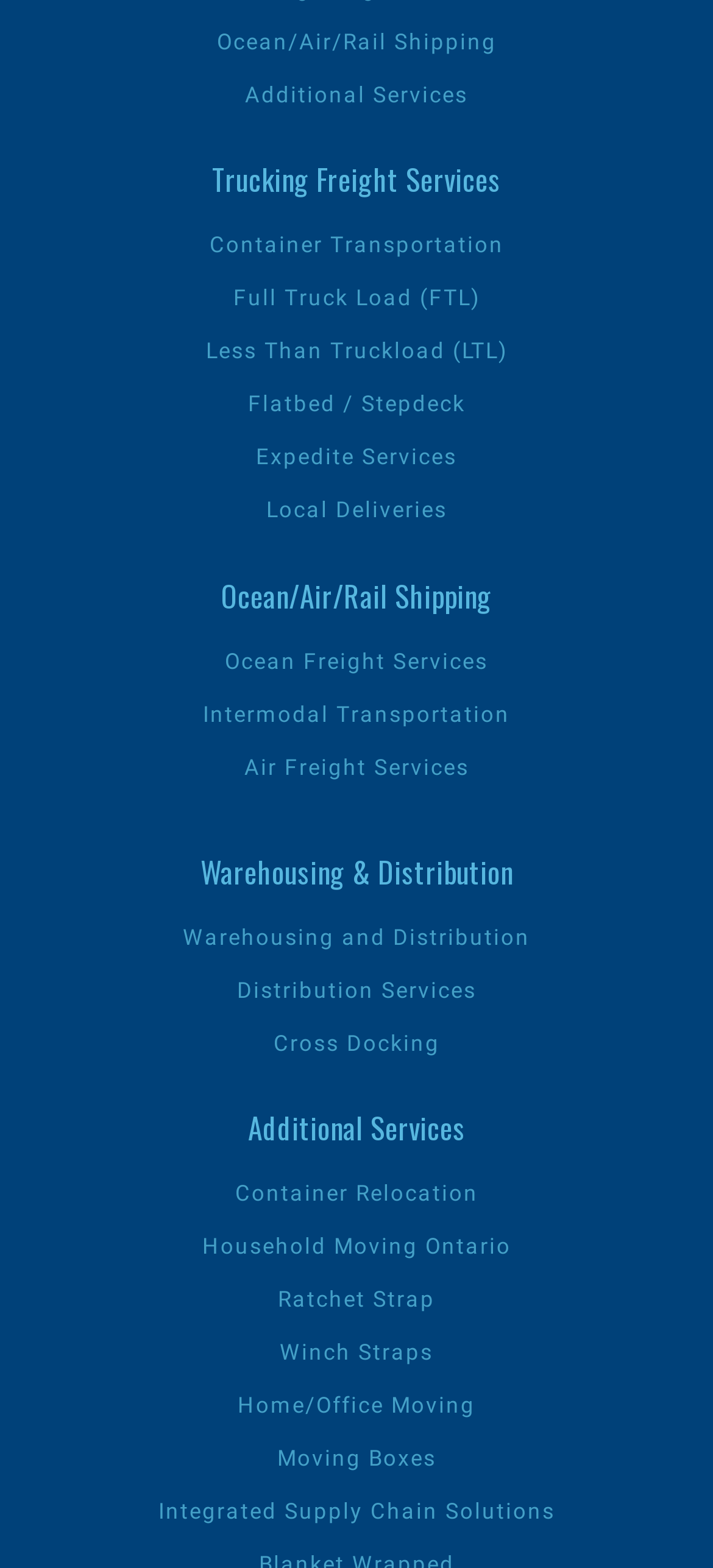Carefully examine the image and provide an in-depth answer to the question: How many types of trucking freight services are there?

Under the 'Trucking Freight Services' heading, there are five links: Full Truck Load, Less Than Truckload, Flatbed/Stepdeck, Expedite Services, and Local Deliveries, which indicates that there are five types of trucking freight services.